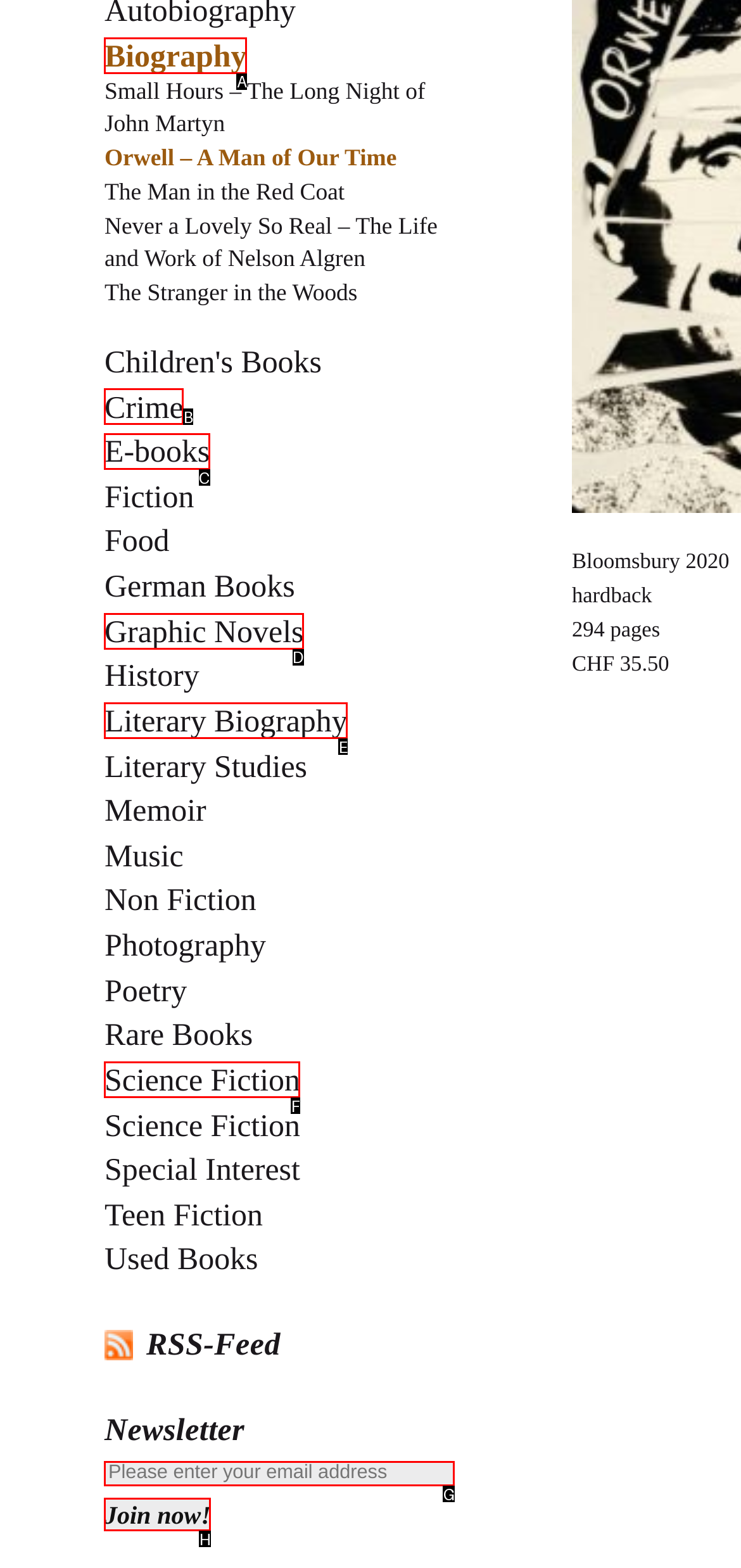Based on the description: Graphic Novels, find the HTML element that matches it. Provide your answer as the letter of the chosen option.

D